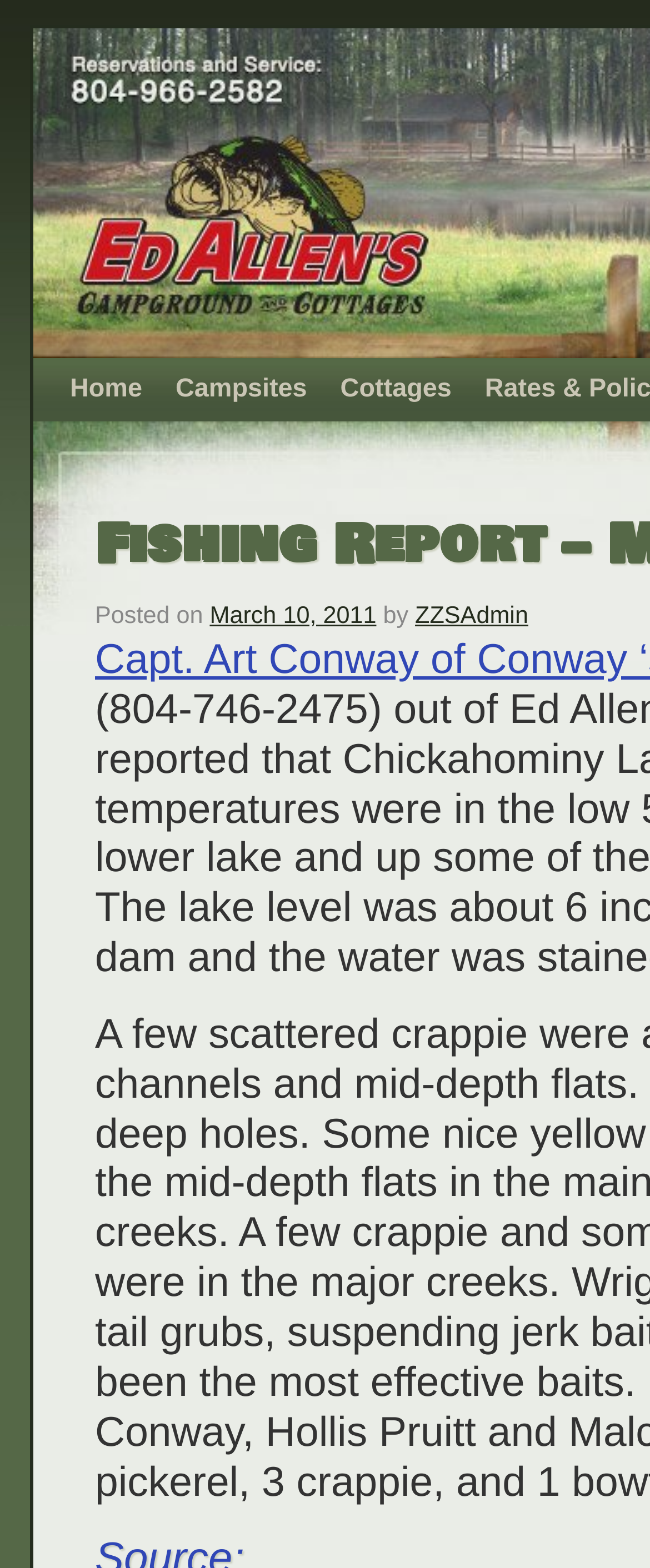Describe the webpage in detail, including text, images, and layout.

The webpage appears to be a fishing report from Ed Allen's Campground and Cottages in Virginia, dated March 10, 2011. At the top, there are three links: "Home", "Campsites", and "Cottages", positioned horizontally next to each other, with "Home" on the left and "Cottages" on the right.

Below these links, there is a section with a "Posted on" label, followed by a link to the date "March 10, 2011", and then a "by" label, which is followed by a link to the author "ZZSAdmin". This section is positioned near the top of the page, slightly below the navigation links.